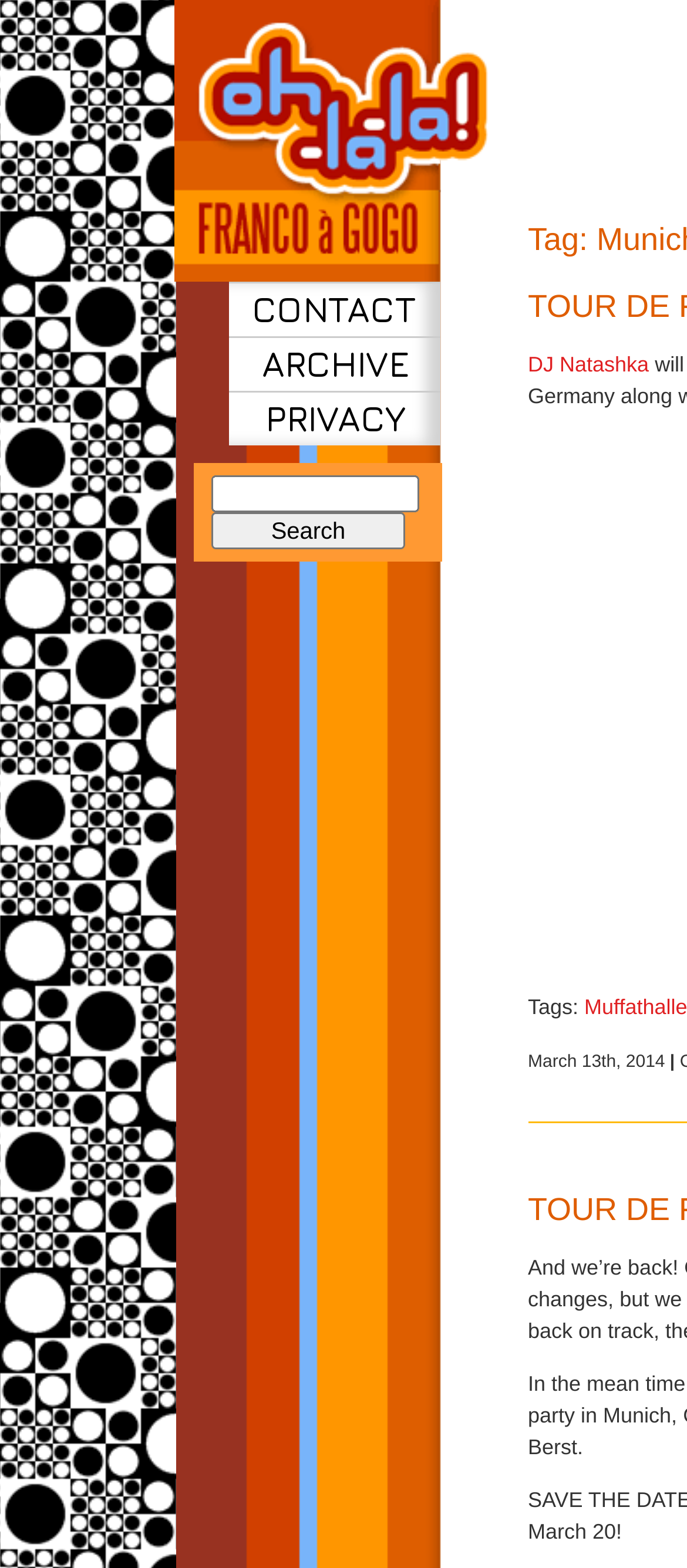Provide the bounding box coordinates for the UI element that is described as: "alt="Oh-la-la - Franco à gogo"".

[0.254, 0.167, 0.71, 0.183]